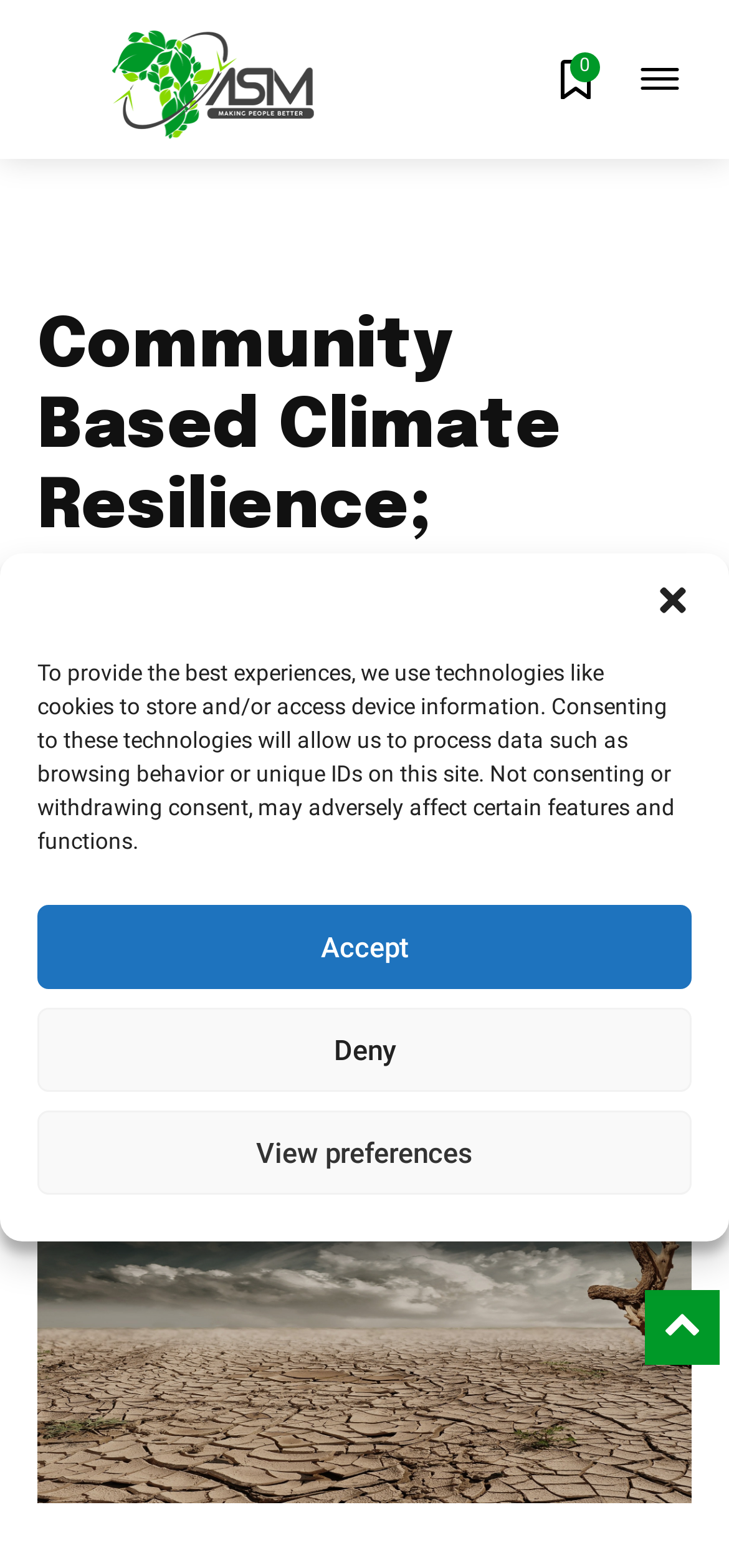Please specify the bounding box coordinates of the element that should be clicked to execute the given instruction: 'View social responsibility page'. Ensure the coordinates are four float numbers between 0 and 1, expressed as [left, top, right, bottom].

[0.051, 0.524, 0.441, 0.542]